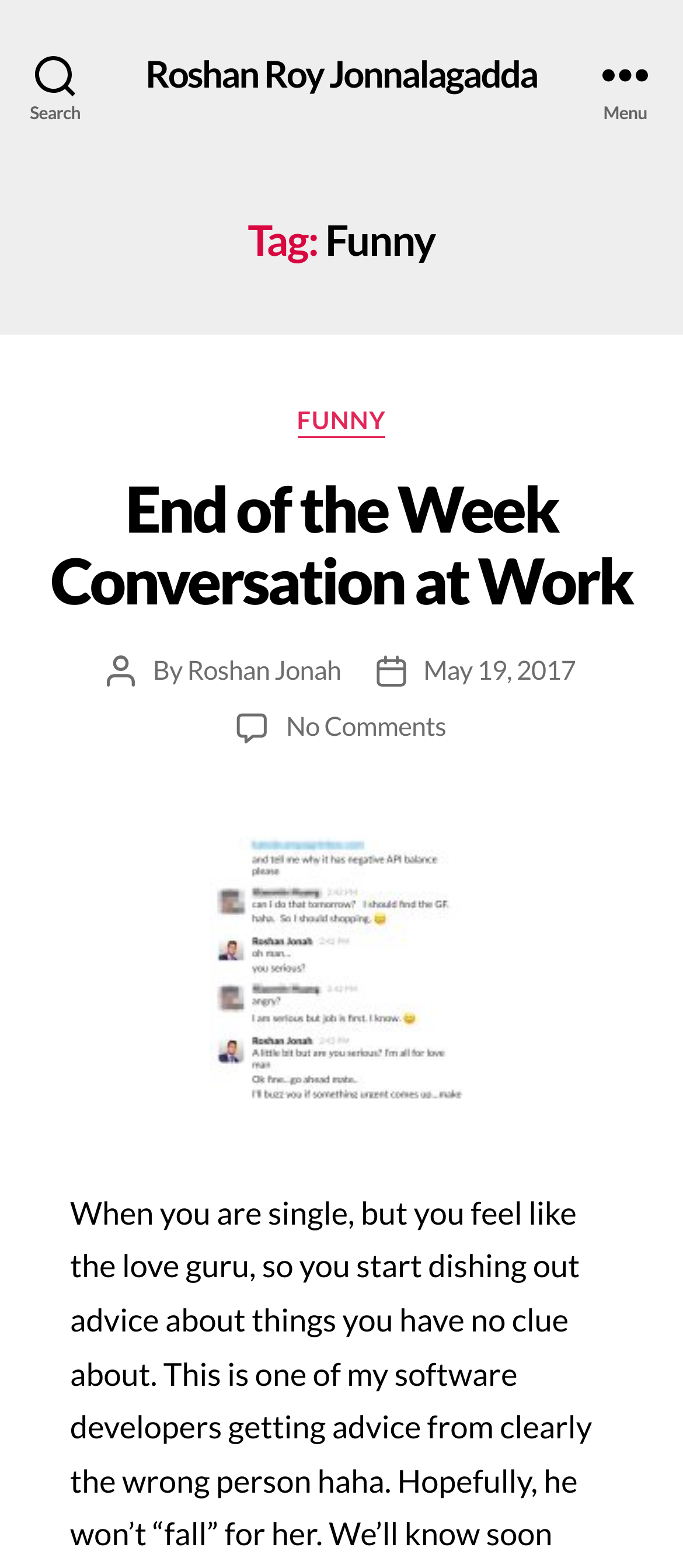When was the post 'End of the Week Conversation at Work' published?
Based on the screenshot, give a detailed explanation to answer the question.

I found a link element with the text 'May 19, 2017' near the post title 'End of the Week Conversation at Work', which suggests that the post was published on May 19, 2017.